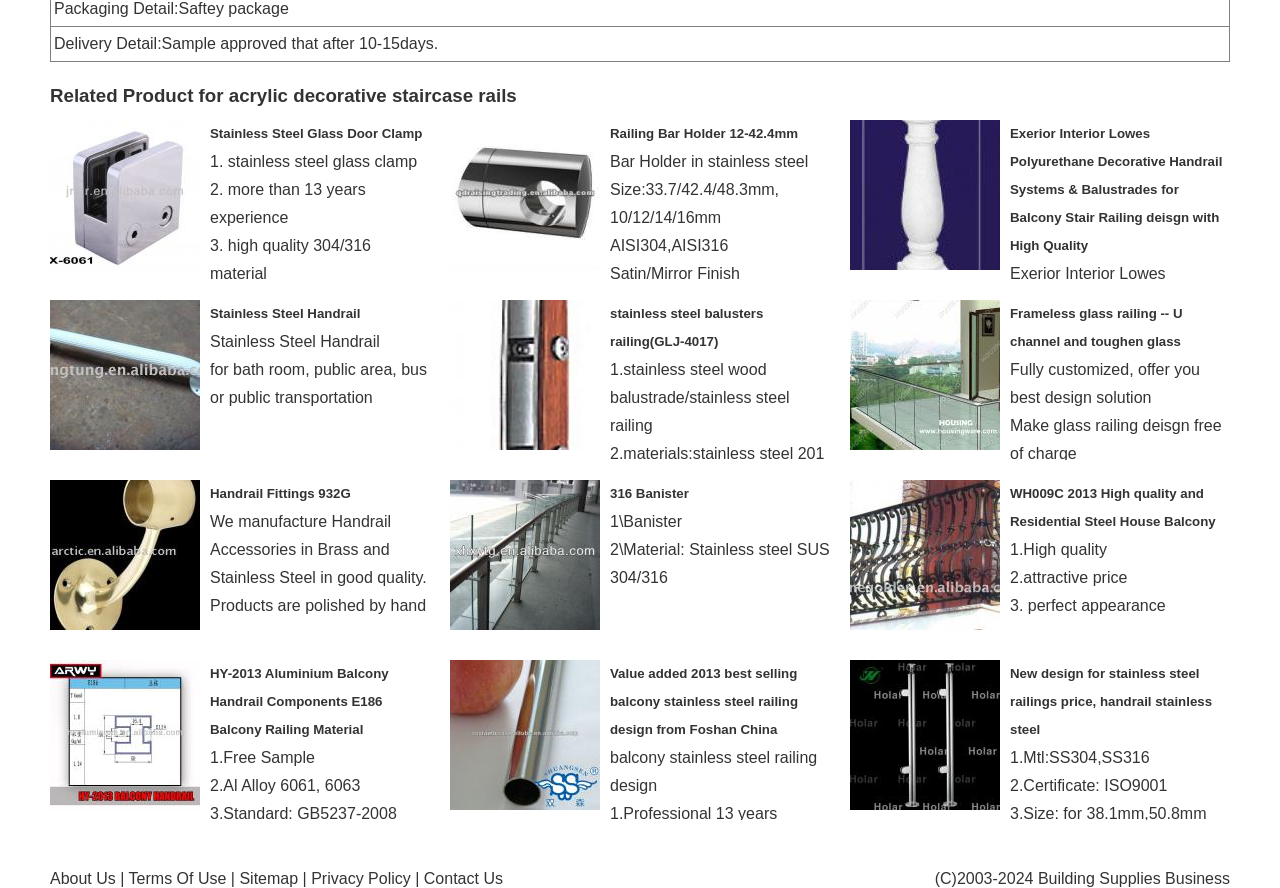Reply to the question with a single word or phrase:
What is the finish of the 'Stainless Steel Handrail' product?

Satin/Mirror Finish